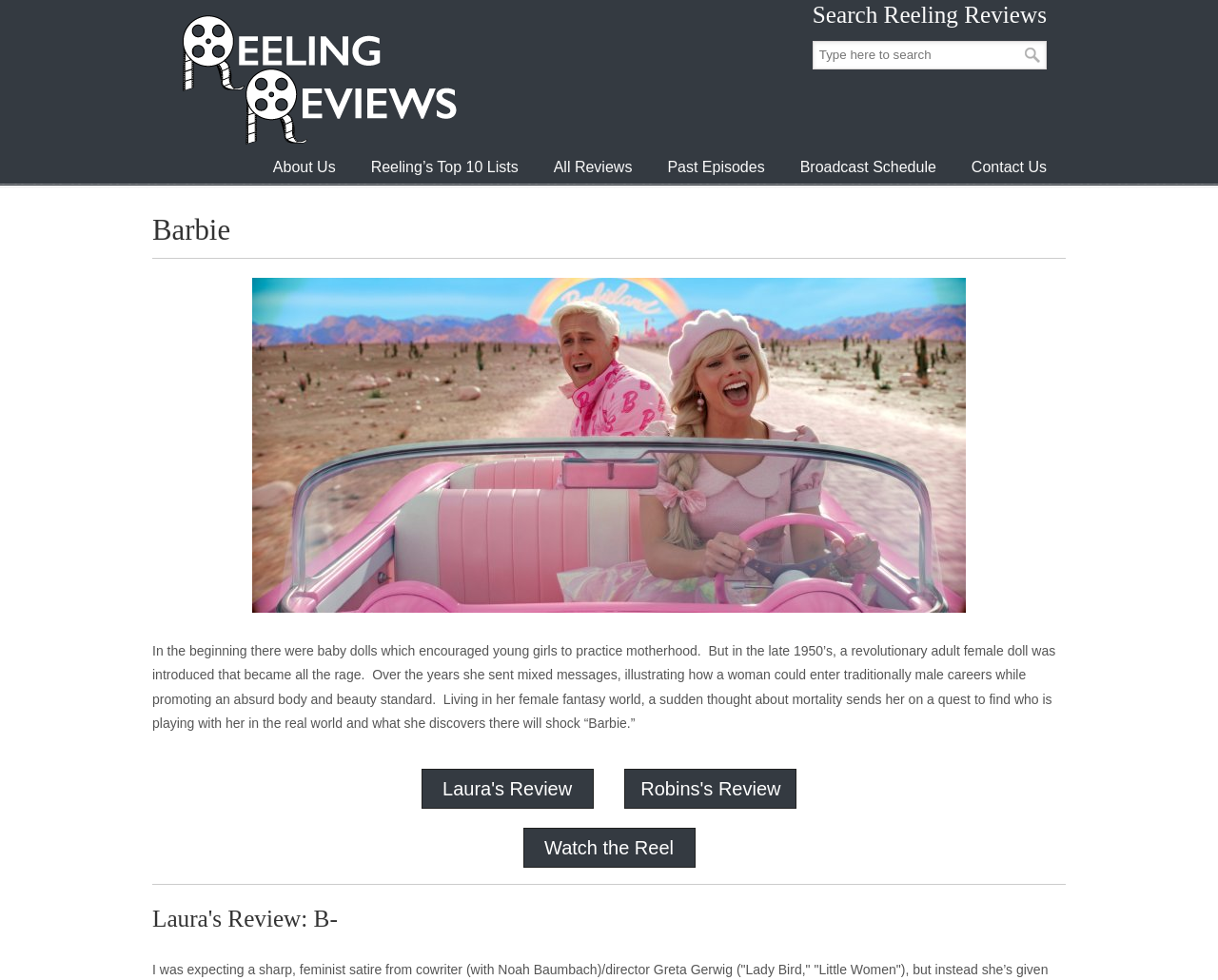What is the purpose of the search bar?
Using the image, respond with a single word or phrase.

Search Reeling Reviews